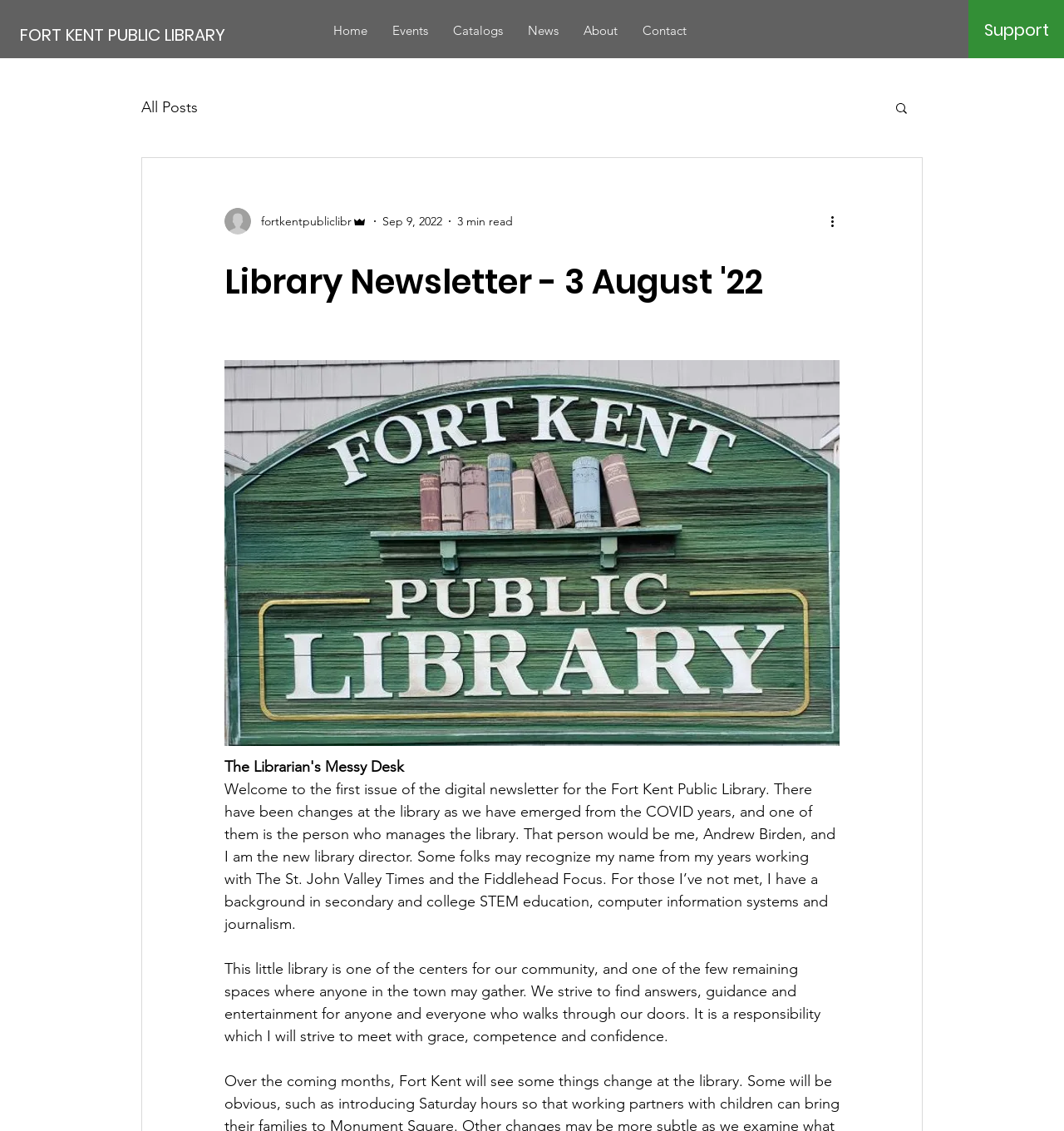Detail the features and information presented on the webpage.

The webpage is a digital newsletter for the Fort Kent Public Library, with a title "Library Newsletter - 3 August '22" at the top. At the very top left, there is a link to the "FORT KENT PUBLIC LIBRARY" website. Next to it, there is a navigation menu with links to "Home", "Events", "Catalogs", "News", "About", and "Contact". 

On the top right, there is a link to "Support" and a navigation menu for the blog section, which includes a link to "All Posts" and a search button with a magnifying glass icon. 

Below the navigation menus, there is a section with a writer's picture, followed by the writer's name "fortkentpubliclibr" and their role "Admin". The date "Sep 9, 2022" and the estimated reading time "3 min read" are also displayed. 

A "More actions" button is located on the right side of this section. 

The main content of the newsletter starts with a heading "Library Newsletter - 3 August '22", followed by a welcome message from the new library director, Andrew Birden. The message introduces himself and explains the importance of the library as a community center.